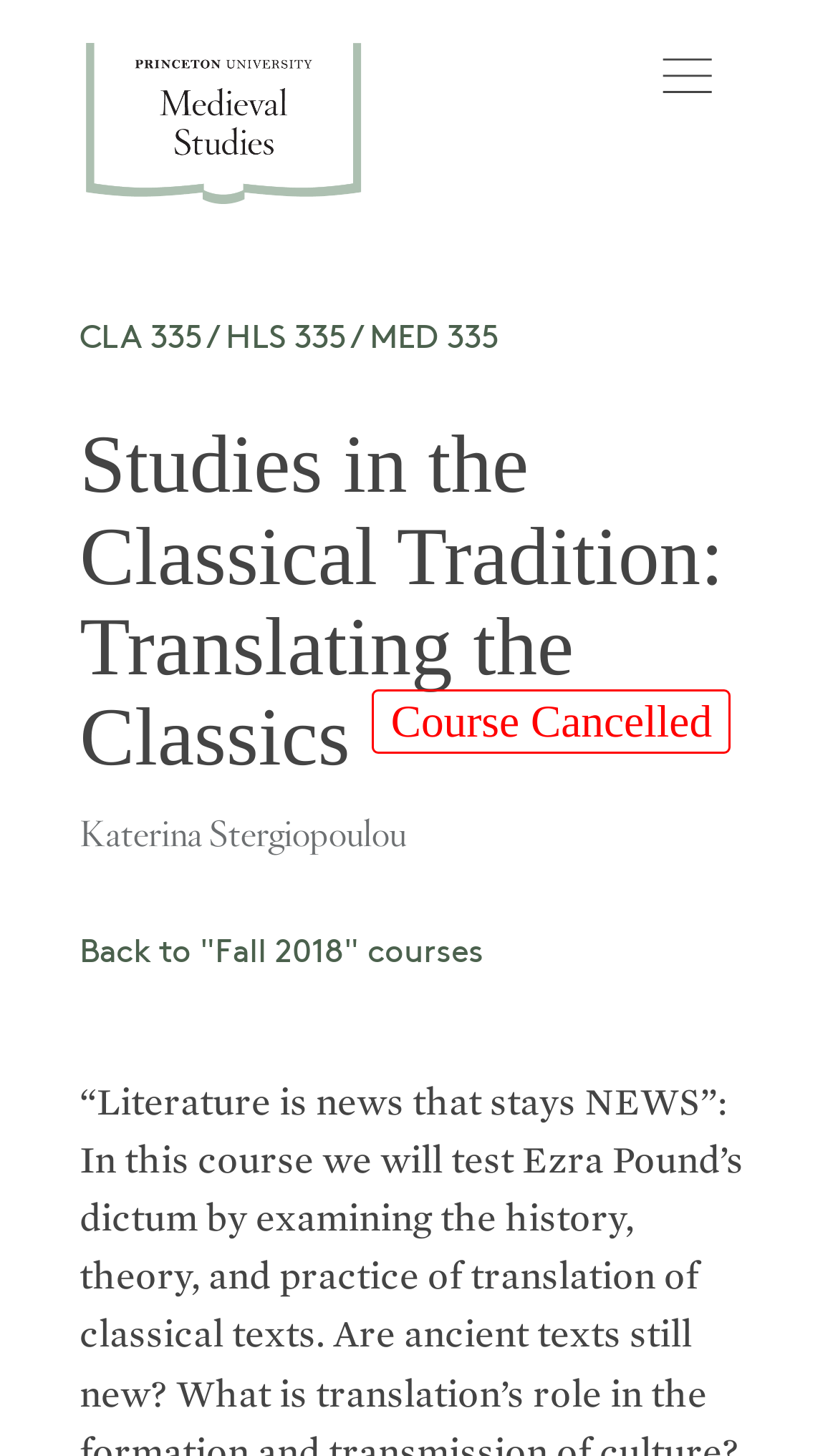What is the course number?
Using the image as a reference, answer the question with a short word or phrase.

CLA 335